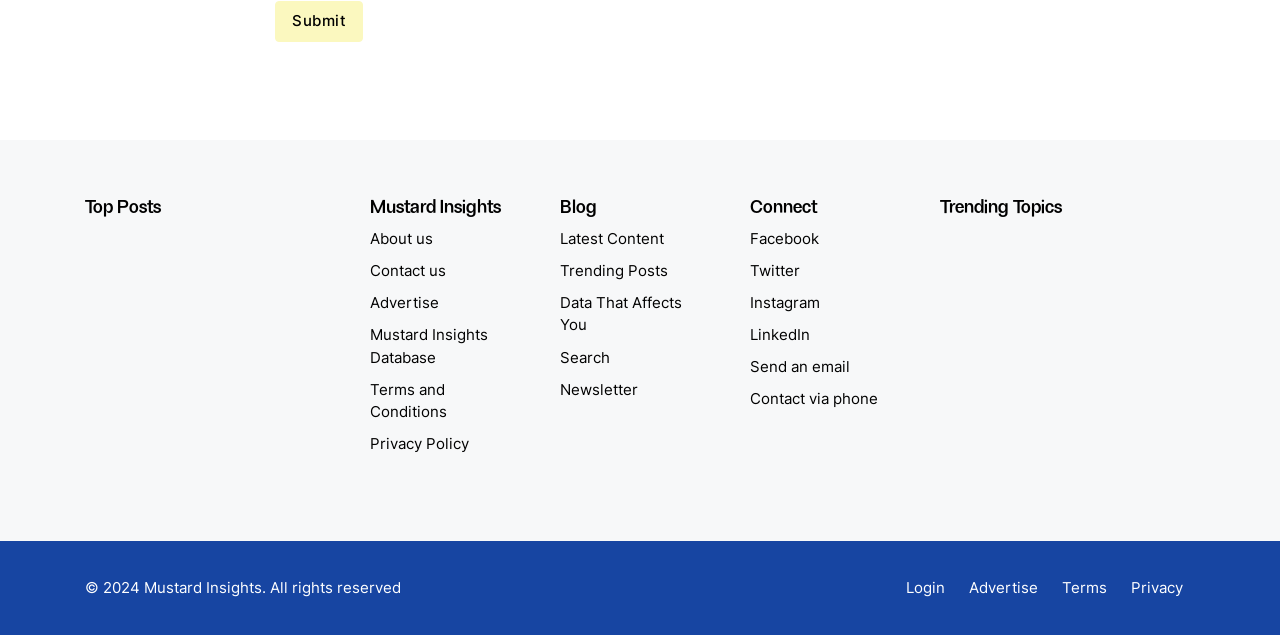Consider the image and give a detailed and elaborate answer to the question: 
How many main sections are there on the webpage?

I identified the main sections on the webpage, which are 'Top Posts', 'Mustard Insights', 'Blog', and 'Connect', totaling 4 main sections.